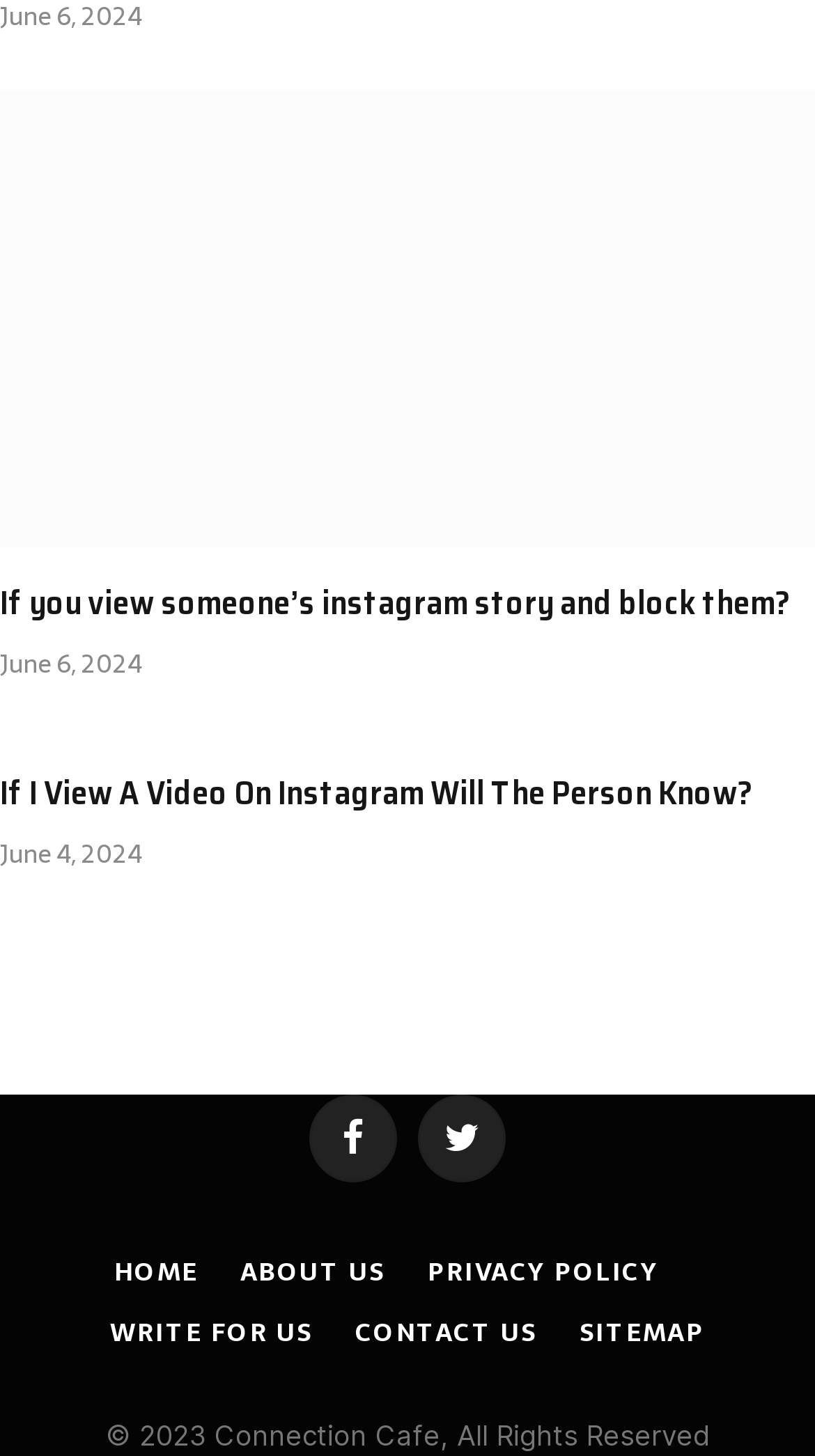Please identify the bounding box coordinates of the element's region that needs to be clicked to fulfill the following instruction: "Read the article about viewing a video on Instagram". The bounding box coordinates should consist of four float numbers between 0 and 1, i.e., [left, top, right, bottom].

[0.0, 0.53, 1.0, 0.561]